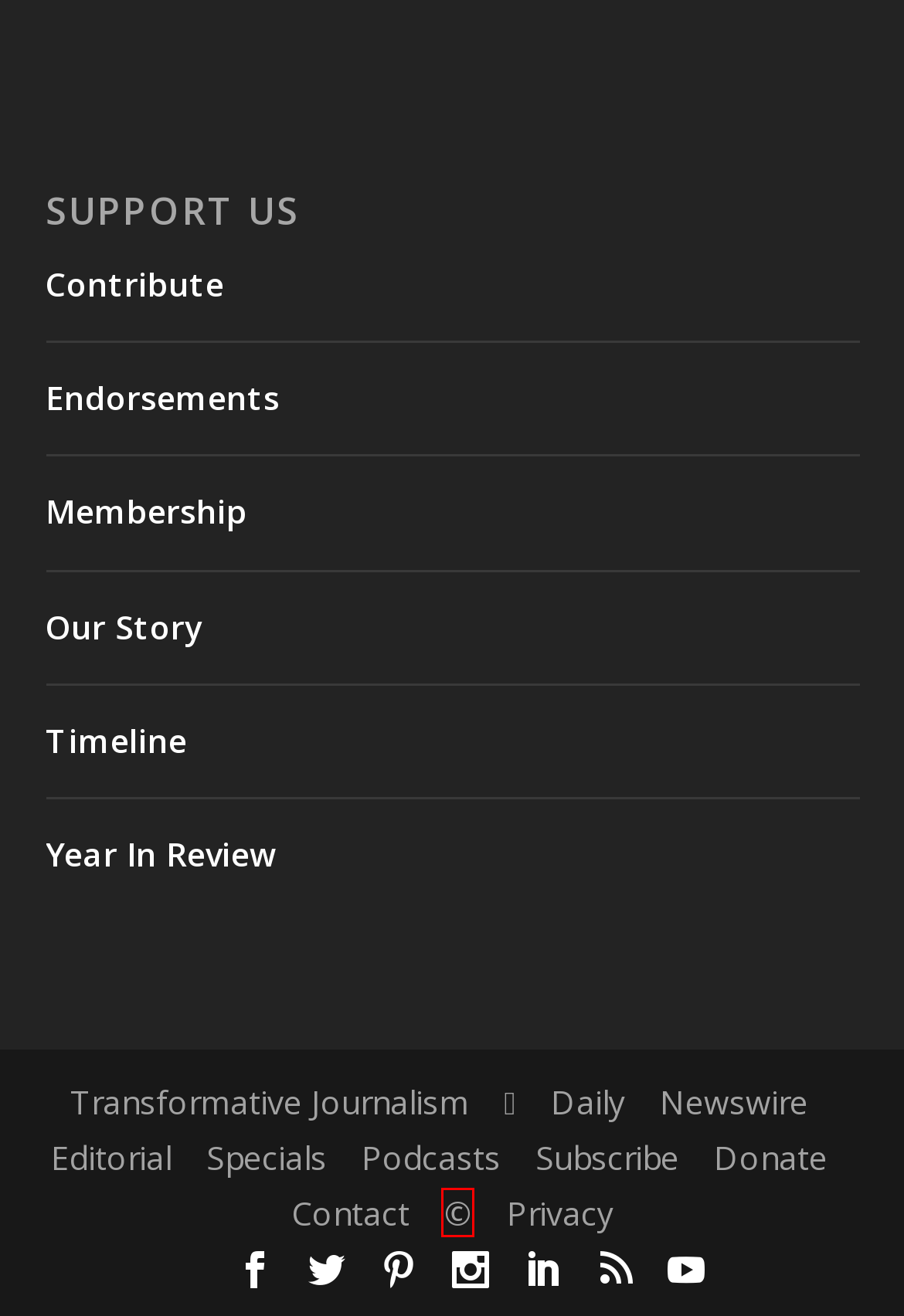You’re provided with a screenshot of a webpage that has a red bounding box around an element. Choose the best matching webpage description for the new page after clicking the element in the red box. The options are:
A. News | Milwaukee Independent
B. Editorial Archives | Milwaukee Independent
C. Timeline | Milwaukee Independent
D. Case Study: Endorsements | Milwaukee Independent
E. Join: Membership | Milwaukee Independent
F. © Photo Copyright | Milwaukee Independent
G. Special Reports | Milwaukee Independent
H. About Us | Milwaukee Independent

F